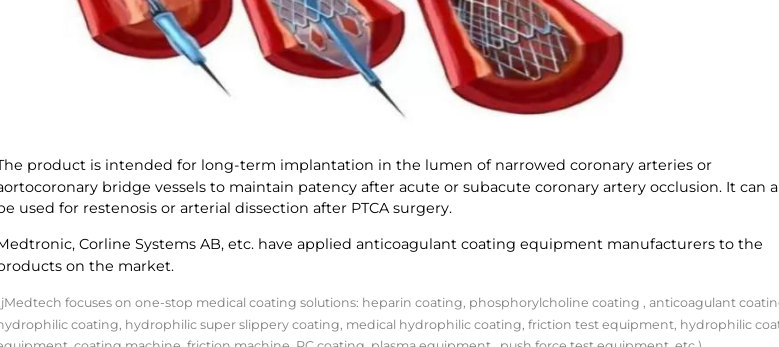Answer the question in one word or a short phrase:
What type of coating technologies are used by jMedtech?

Heparin, phosphorylcholine, and others